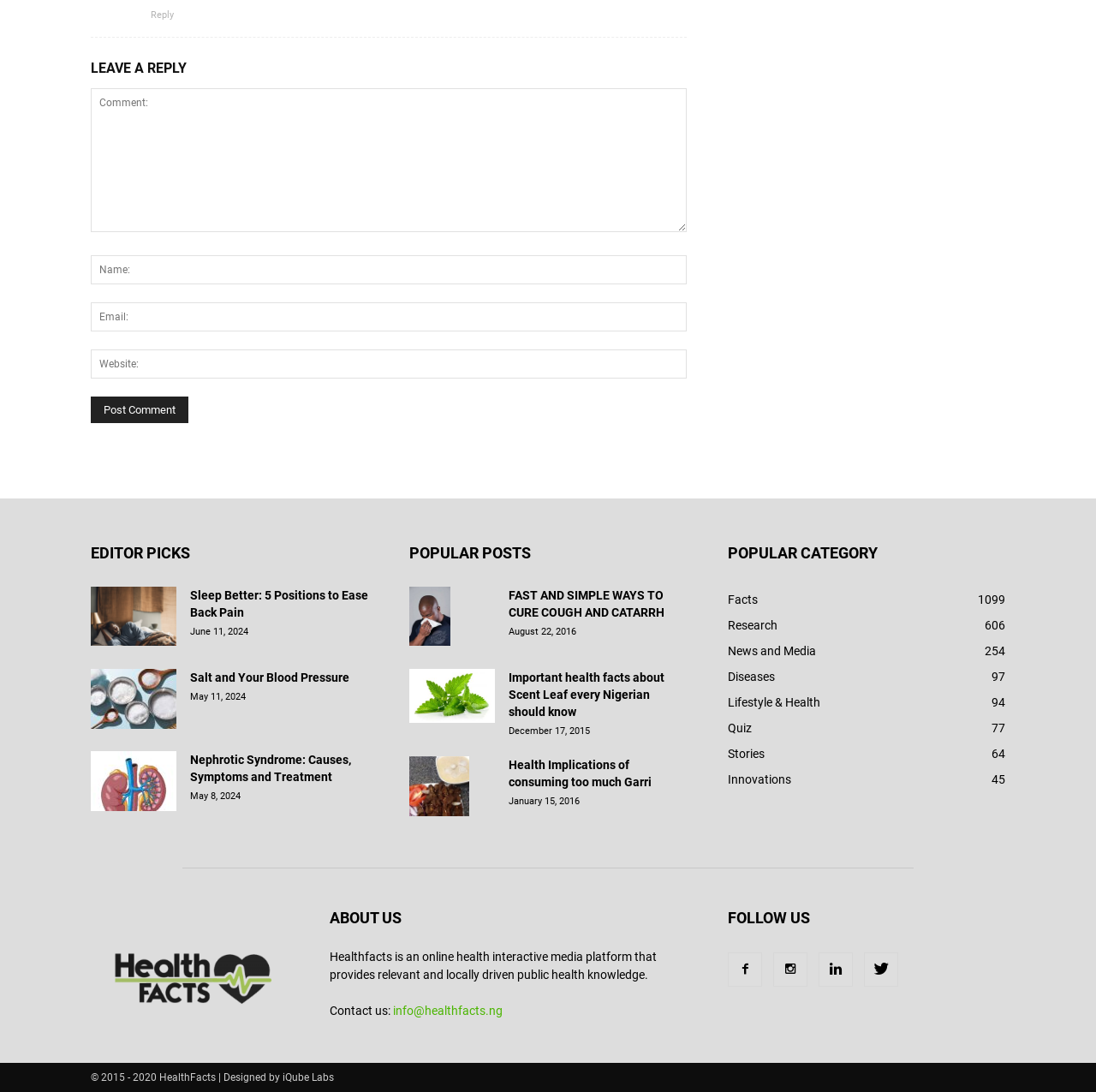What is the date of the post 'Health Implications of consuming too much Garri'?
Could you give a comprehensive explanation in response to this question?

The date of the post 'Health Implications of consuming too much Garri' is indicated by the time element below the post, which shows 'January 15, 2016'.